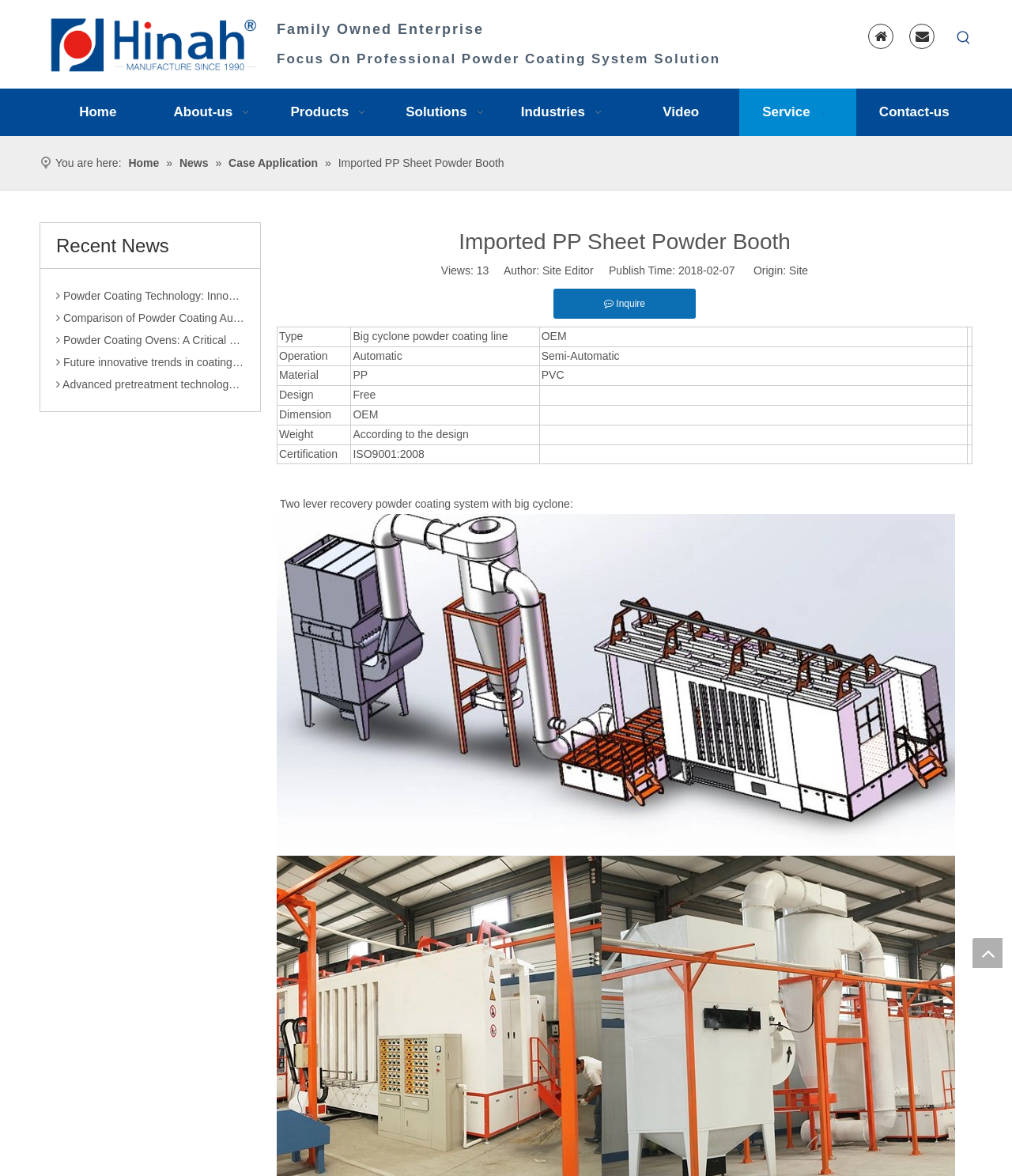Determine the bounding box coordinates of the element that should be clicked to execute the following command: "Read the article 'Imported PP Sheet Powder Booth'".

[0.273, 0.189, 0.961, 0.223]